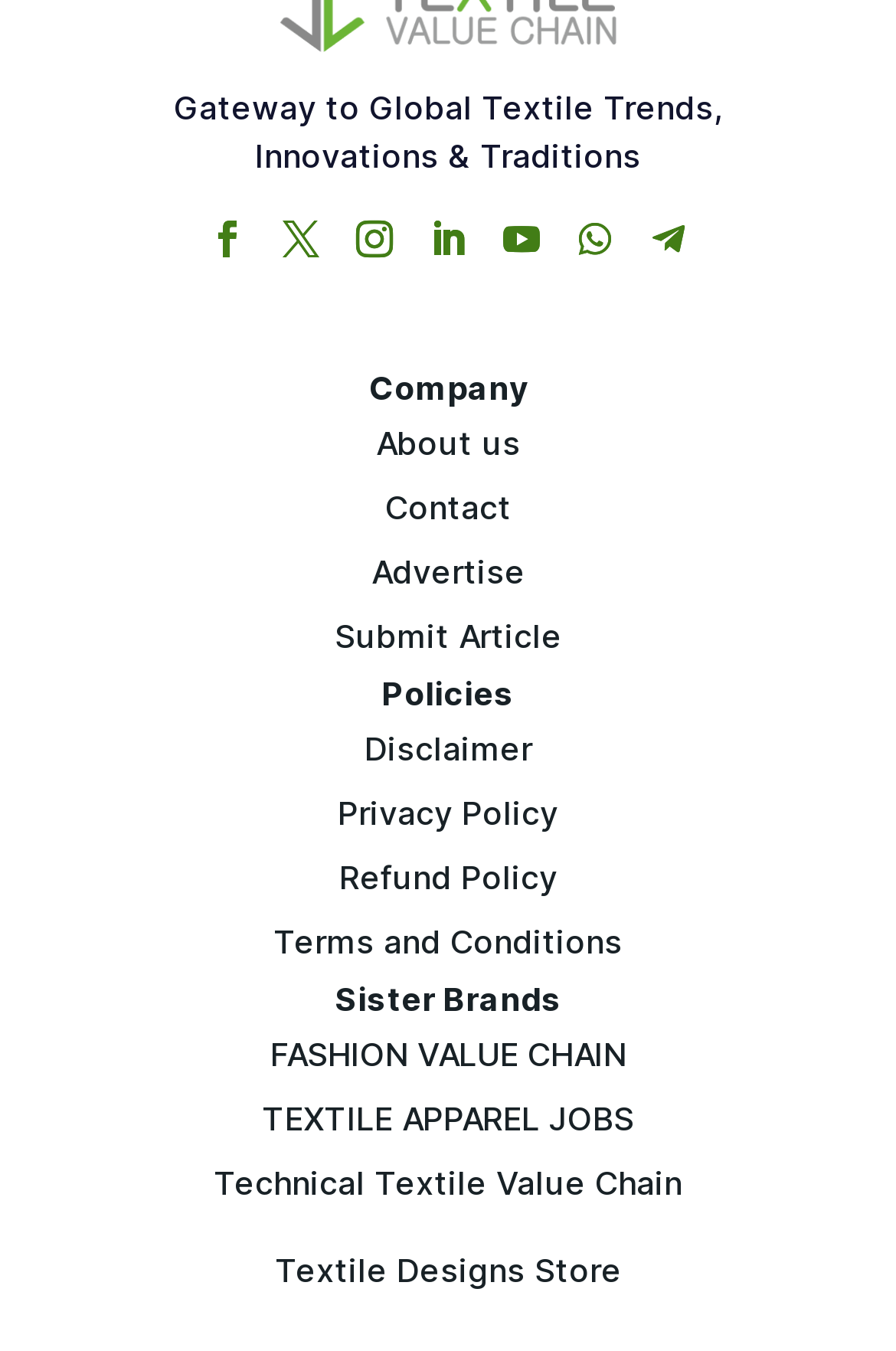Please identify the bounding box coordinates of the element I should click to complete this instruction: 'Read Disclaimer'. The coordinates should be given as four float numbers between 0 and 1, like this: [left, top, right, bottom].

[0.406, 0.539, 0.594, 0.568]